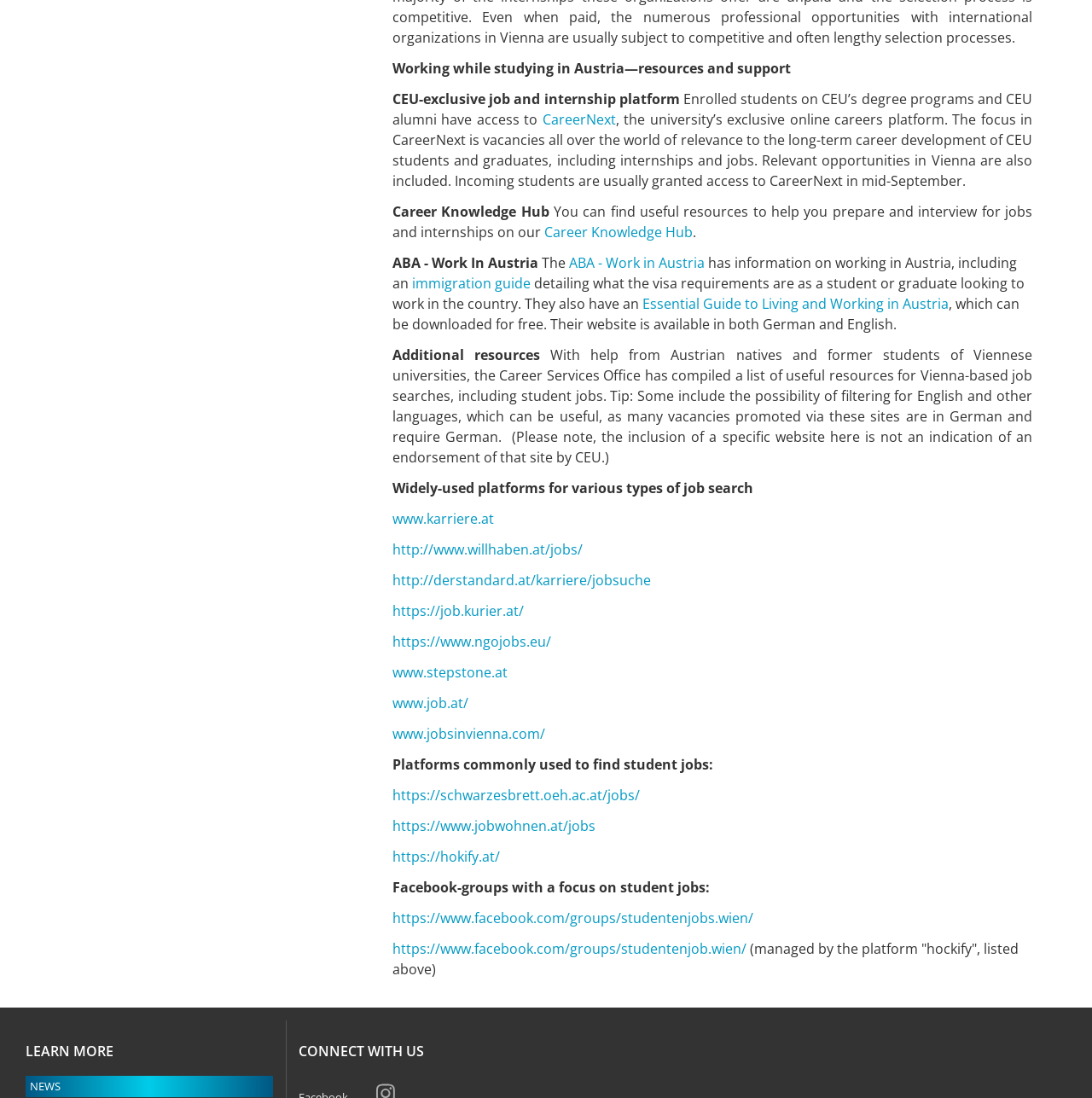Pinpoint the bounding box coordinates of the clickable element to carry out the following instruction: "Check out the Essential Guide to Living and Working in Austria."

[0.588, 0.268, 0.869, 0.285]